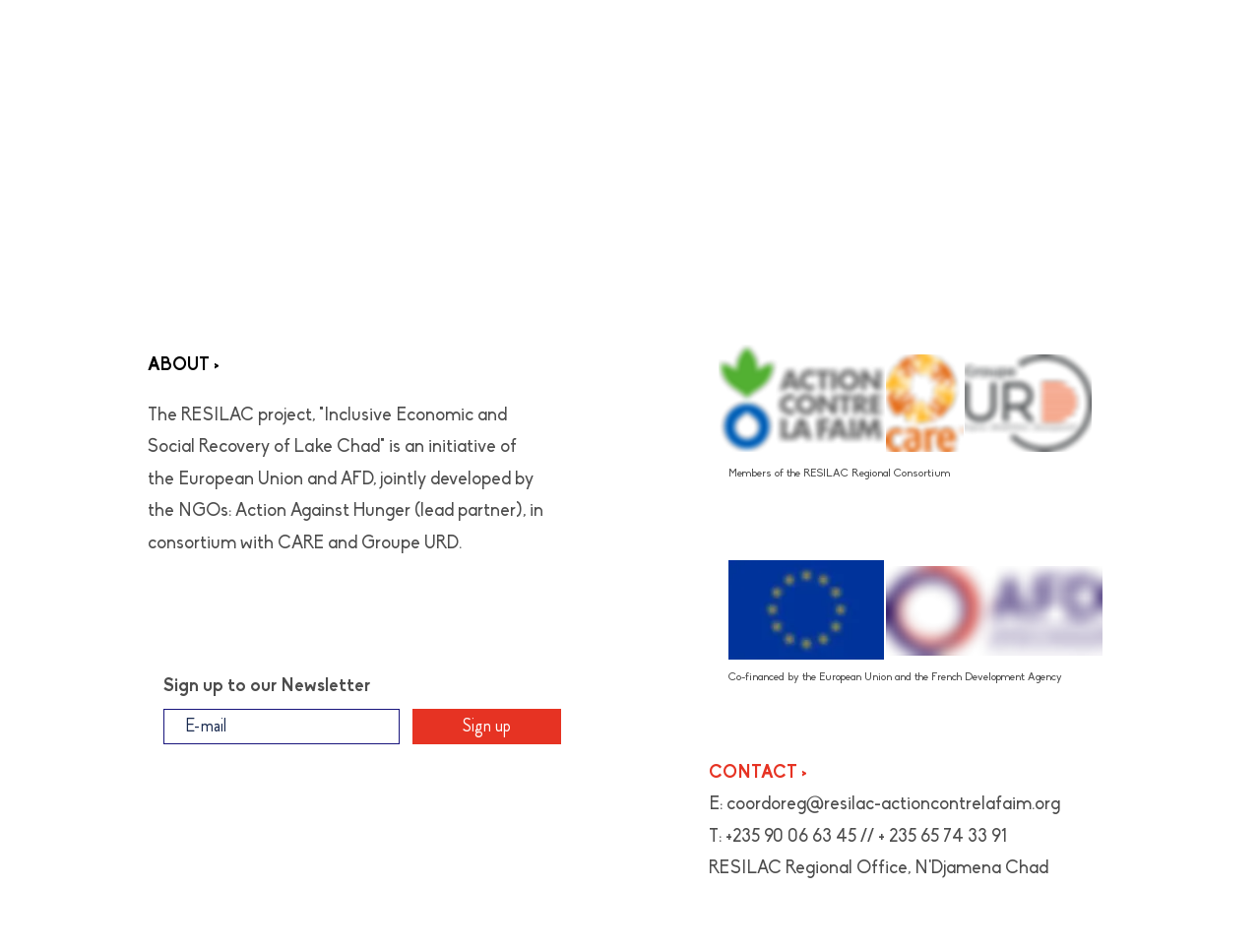Please find the bounding box coordinates (top-left x, top-left y, bottom-right x, bottom-right y) in the screenshot for the UI element described as follows: saving some seeds

None